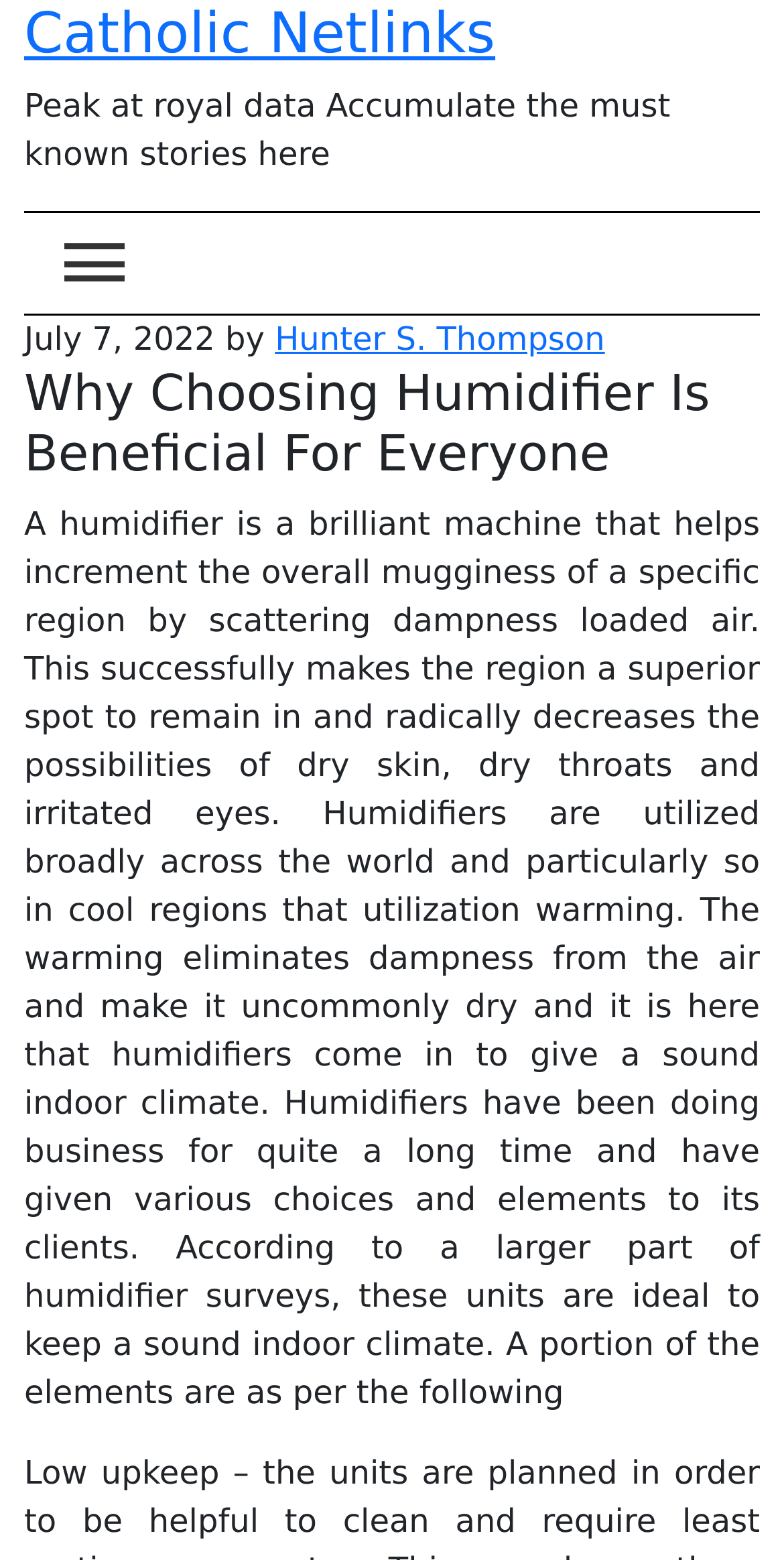Give a detailed account of the webpage, highlighting key information.

The webpage is about the benefits of choosing a humidifier, specifically highlighting its importance for creating a healthy indoor climate. At the top, there is a heading that reads "Catholic Netlinks" which is also a clickable link. Below this, there is a static text that says "Peak at royal data Accumulate the must known stories here". 

On the left side, there is a button with no label, and when expanded, it reveals a section with three lines of text. The first line shows the date "July 7, 2022", the second line says "by", and the third line is a link to the author "Hunter S. Thompson". 

Below this section, there is a heading that reads "Why Choosing Humidifier Is Beneficial For Everyone", which is the main topic of the webpage. Under this heading, there is a long paragraph of text that explains the benefits of using a humidifier, including its ability to increase the overall humidity of a region, reduce the chances of dry skin, dry throats, and irritated eyes, and provide a healthy indoor climate.